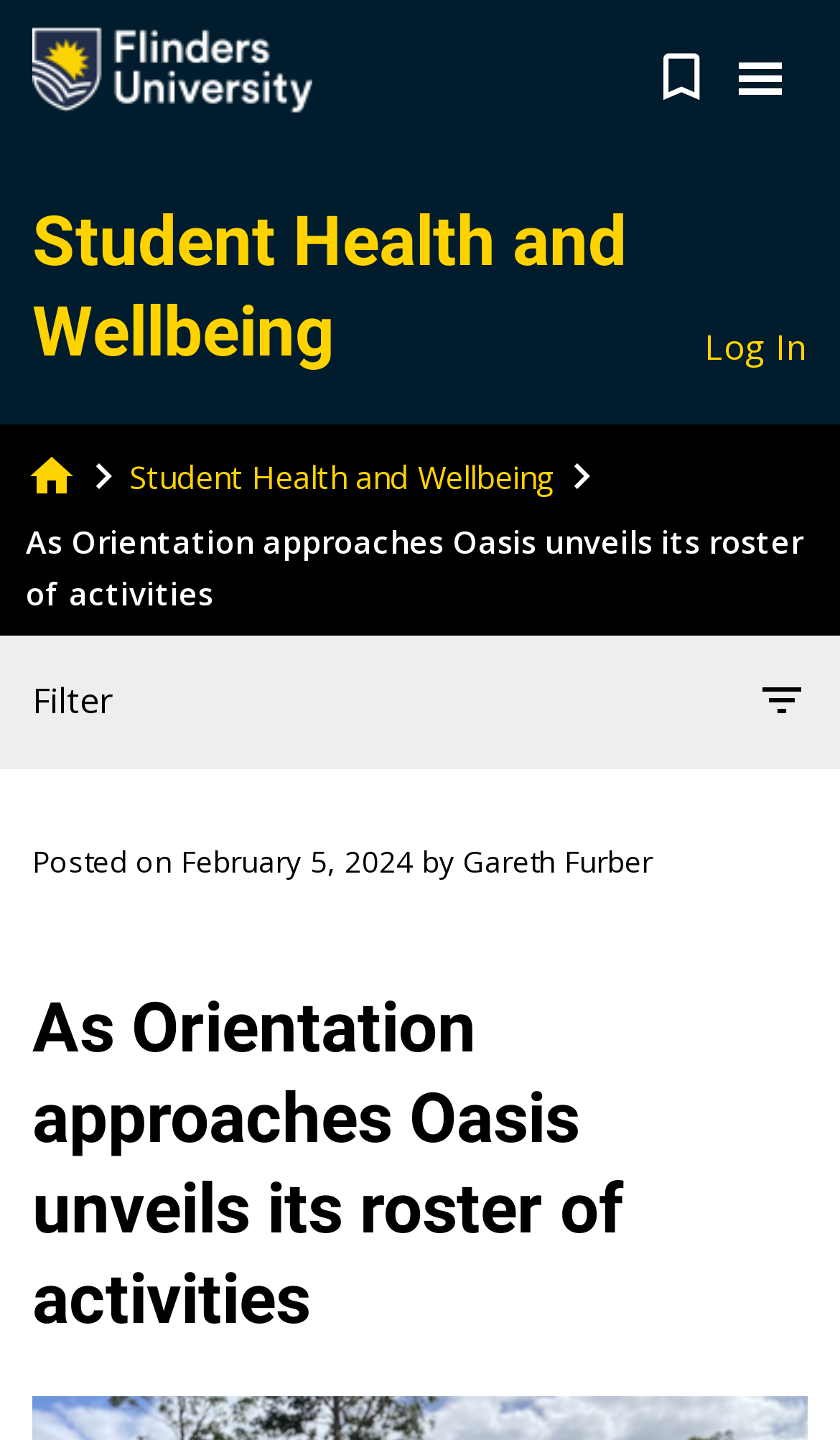Locate the bounding box of the UI element described in the following text: "Science and Spirituality189".

None